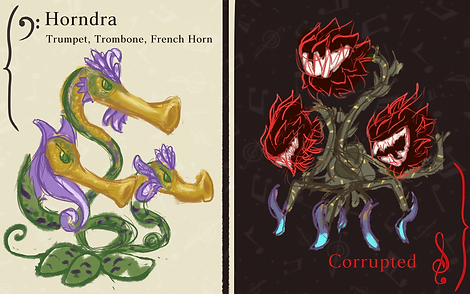Summarize the image with a detailed caption.

The image showcases two distinct characters from a creative universe: on the left, "Horndra," depicted as a whimsical creature with trumpet, trombone, and French horn elements integrated into its design. Its vibrant colors, including green and purples, suggest a playful and friendly nature. Beneath its name, "Horndra," various musical notes subtly enhance the musical theme associated with this character.

On the right, the contrasting figure labeled "Corrupted" presents a more sinister appearance, featuring menacing flowers with sharp, teeth-like petals. The darker color palette emphasizes its threatening demeanor, with fiery red and deep hues standing out against the black background. The use of musical notes entwined within the design creates a thematic link to the left character while evoking a sense of danger and transformation. This image effectively captures the duality of charm and menace in its characters, bridging the worlds of music and fantasy.